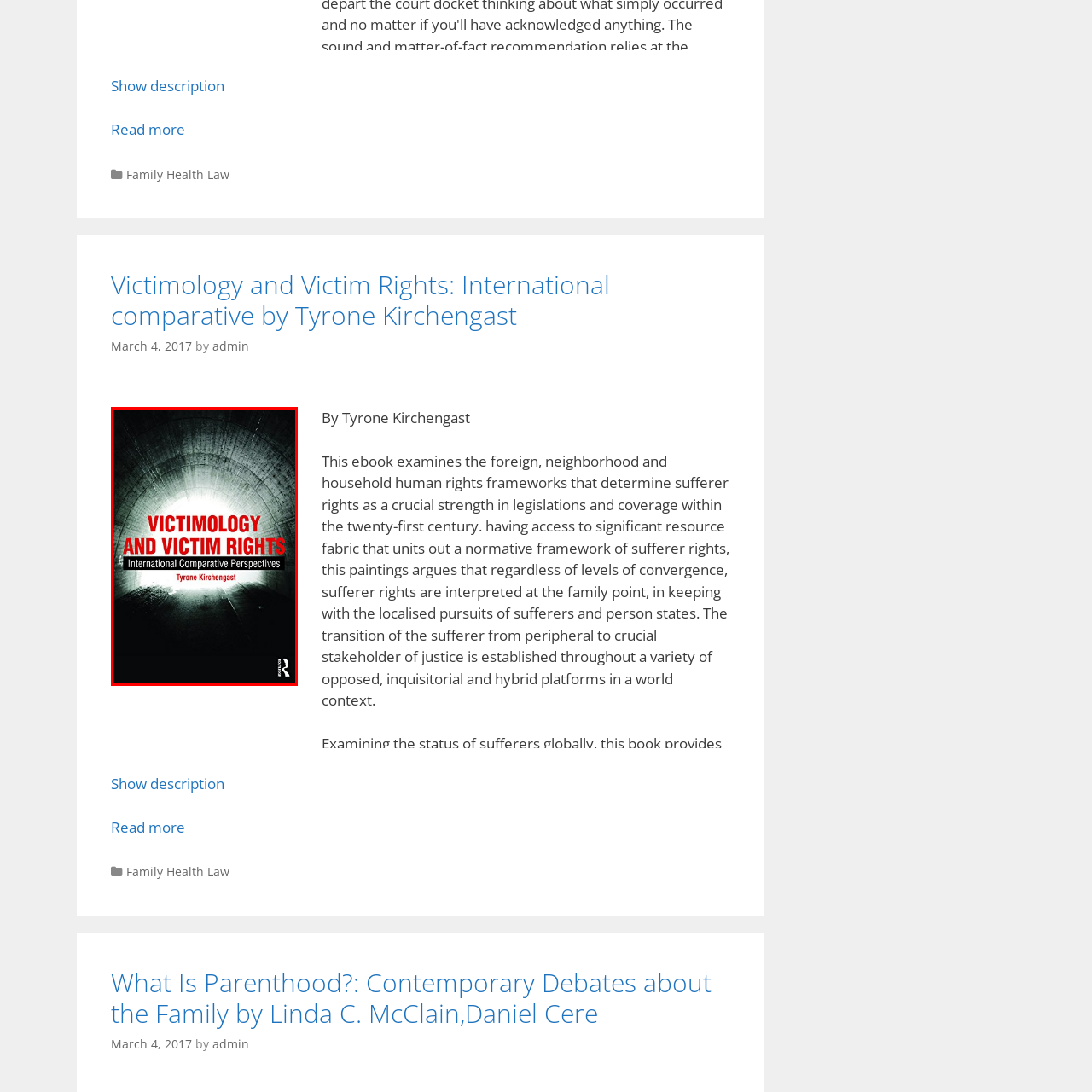What does the tunnel in the image symbolize?
Inspect the image area outlined by the red bounding box and deliver a detailed response to the question, based on the elements you observe.

The tunnel in the image is a metaphorical representation of the journey that victims go through, and the light streaming in from the entrance symbolizes hope and a way out of the darkness.